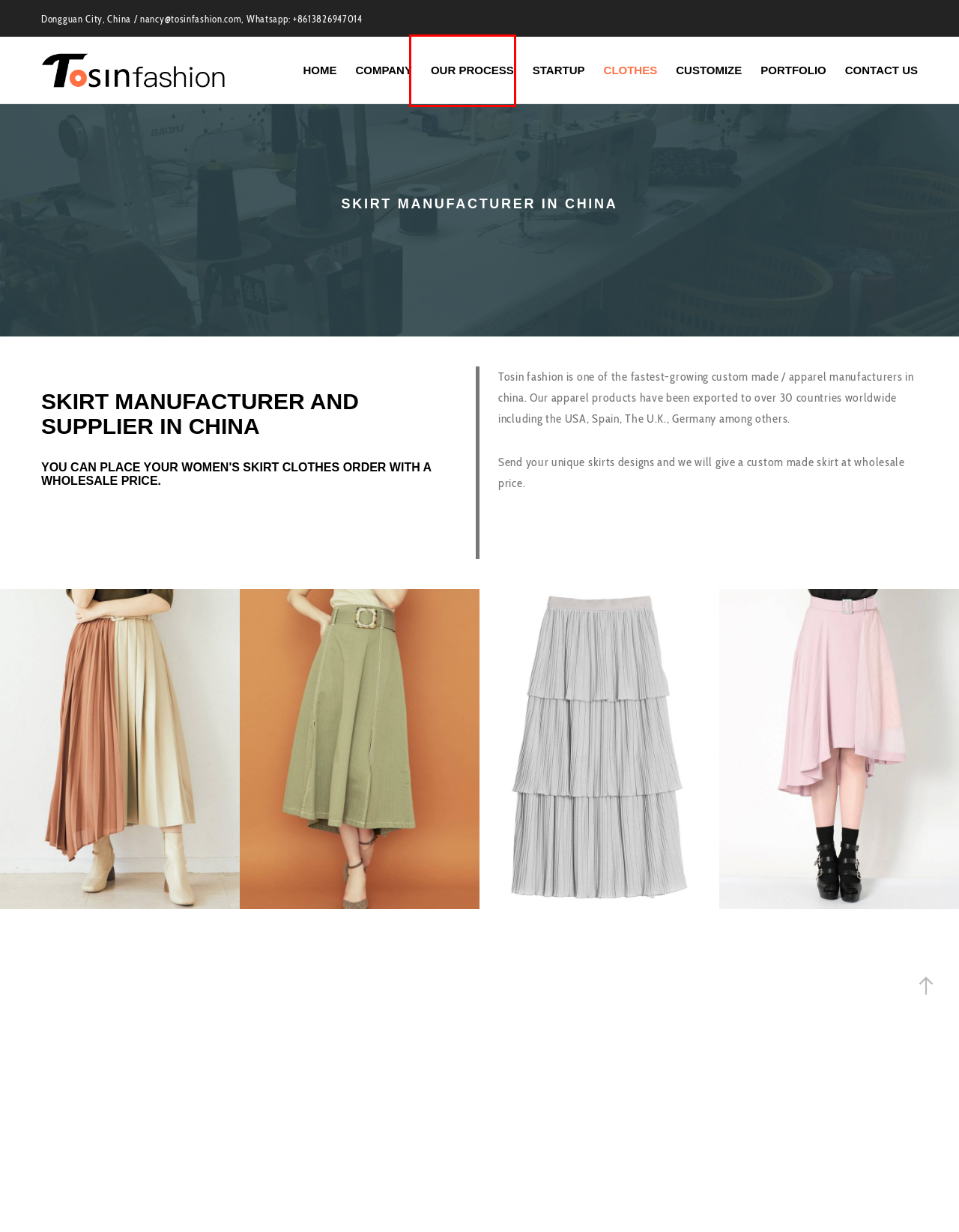You have a screenshot of a webpage with a red rectangle bounding box. Identify the best webpage description that corresponds to the new webpage after clicking the element within the red bounding box. Here are the candidates:
A. CUSTOM OWN BRAND WITH SMALL QUANTITIES - My Blog
B. Contact - My Blog
C. Clothing Manufacturers in China - My Blog
D. Our Projects - My Blog
E. Company - My Blog
F. Clothing Manufacturer China - TosinFashion
G. Clothing Manufacturer - My Blog
H. OUR PROCESS - My Blog

H